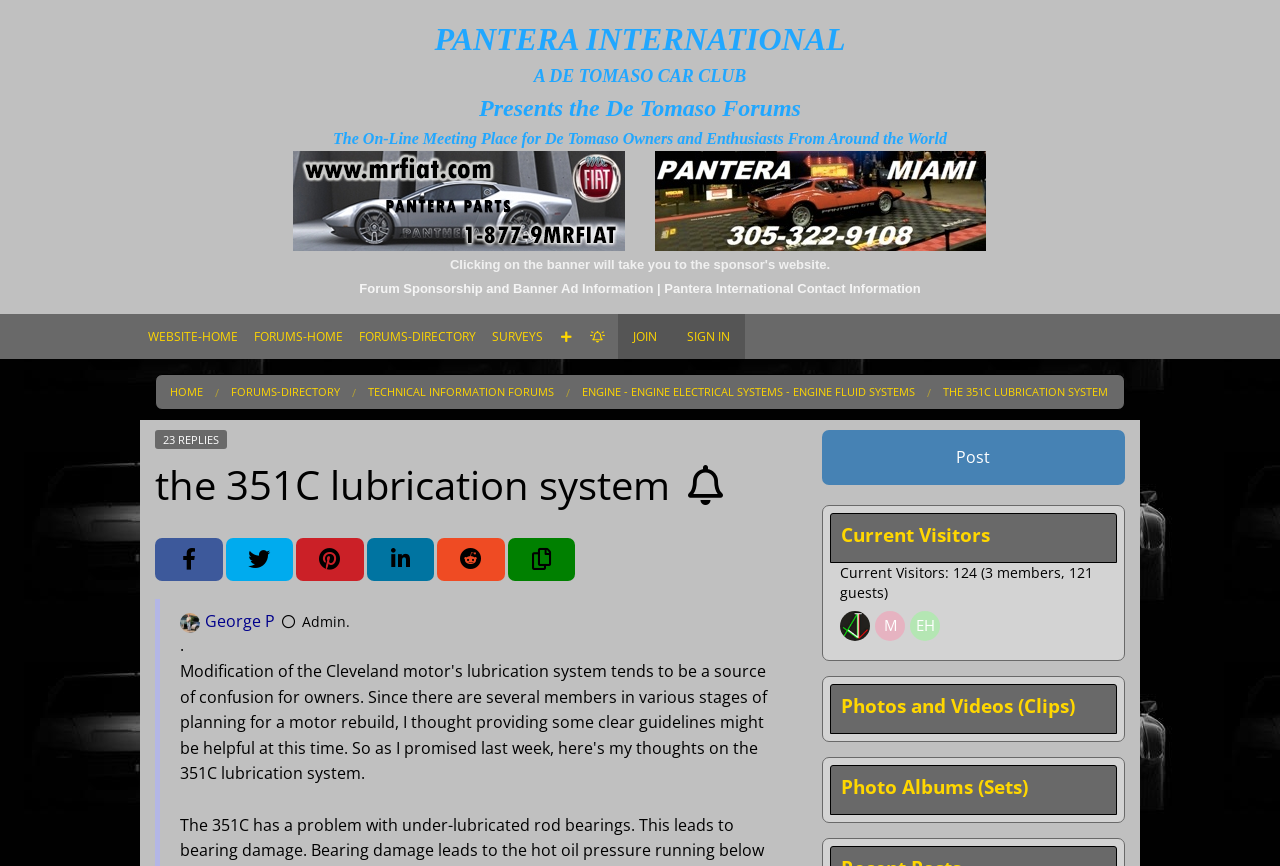Locate the bounding box coordinates of the item that should be clicked to fulfill the instruction: "Share the topic on Facebook".

[0.121, 0.622, 0.174, 0.671]